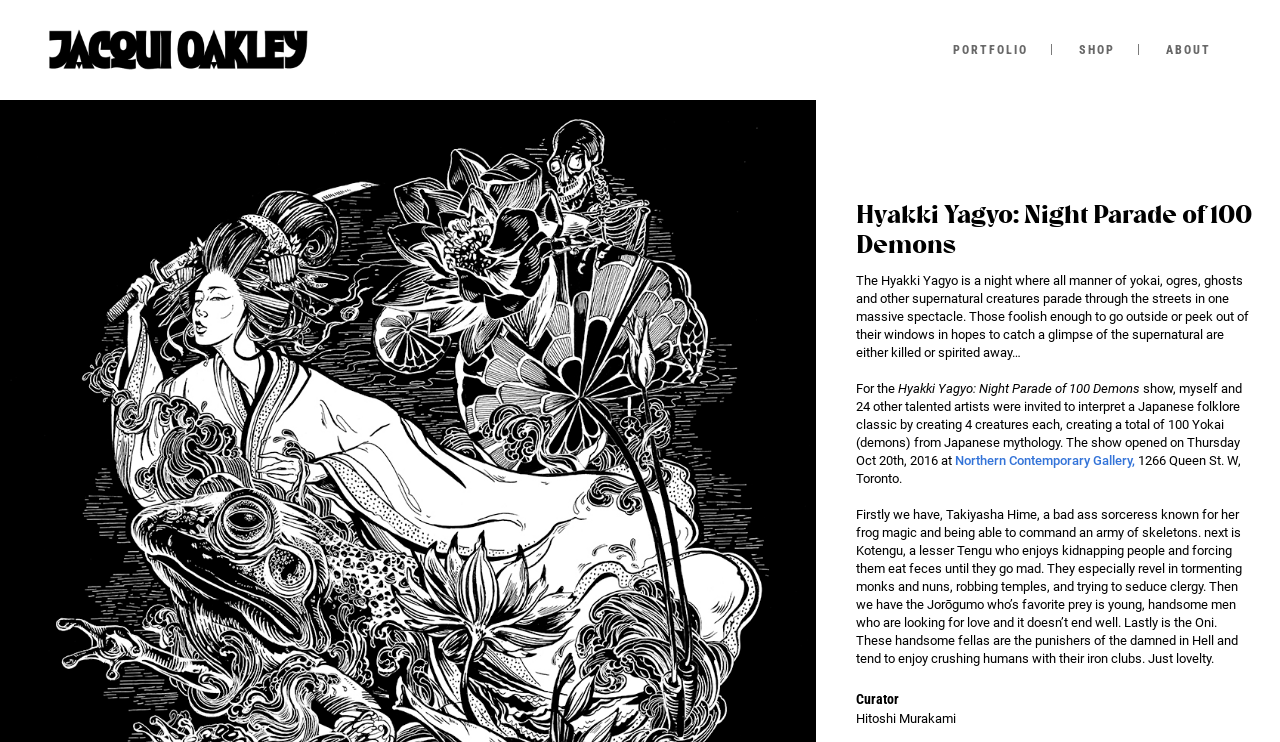Using the webpage screenshot and the element description Northern Contemporary Gallery,, determine the bounding box coordinates. Specify the coordinates in the format (top-left x, top-left y, bottom-right x, bottom-right y) with values ranging from 0 to 1.

[0.746, 0.611, 0.887, 0.631]